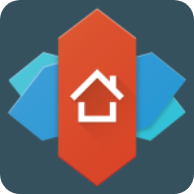What colors are used in the Nova Launcher logo?
Identify the answer in the screenshot and reply with a single word or phrase.

Red, blue, and teal